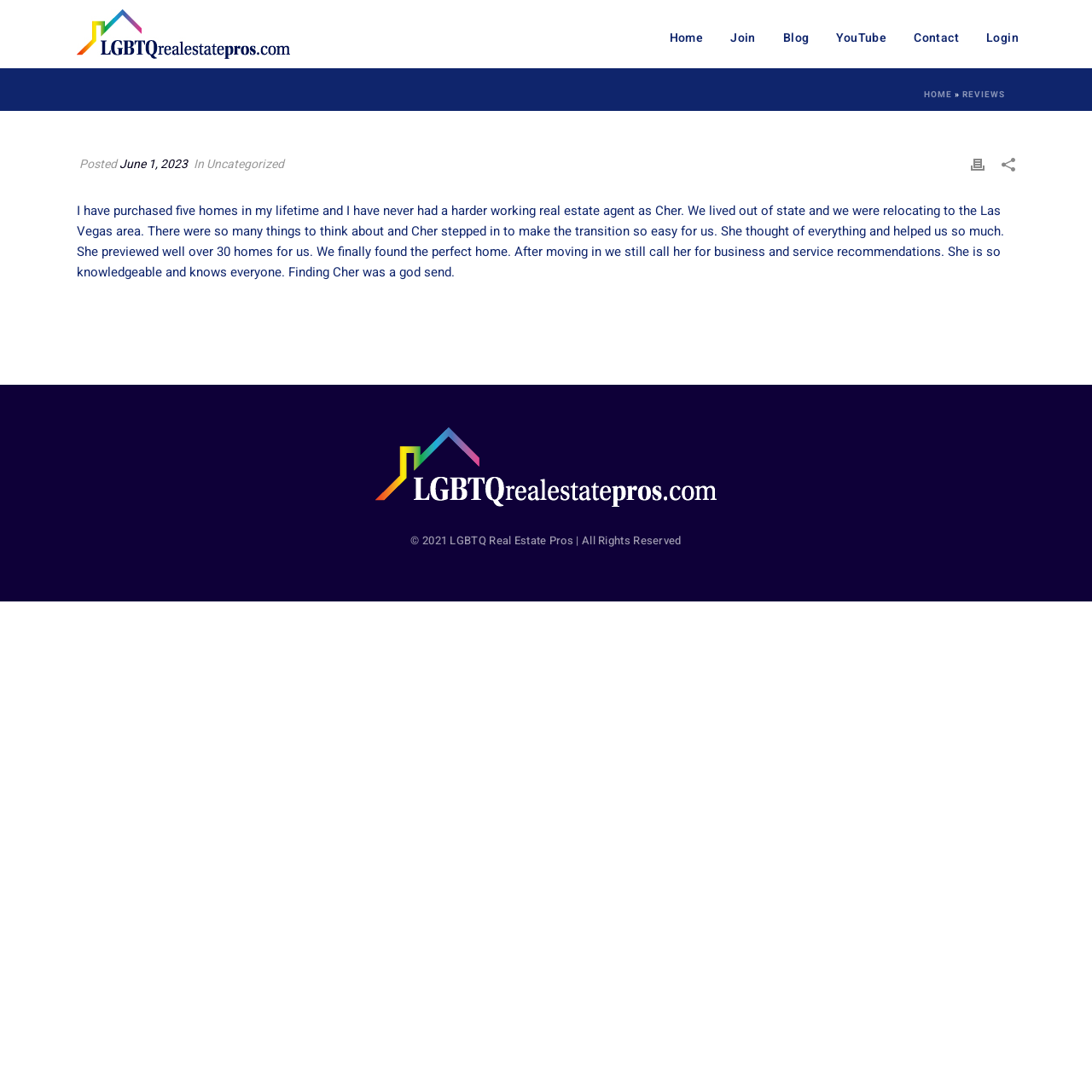Please provide the bounding box coordinates for the element that needs to be clicked to perform the instruction: "Click the Home link". The coordinates must consist of four float numbers between 0 and 1, formatted as [left, top, right, bottom].

[0.6, 0.0, 0.656, 0.062]